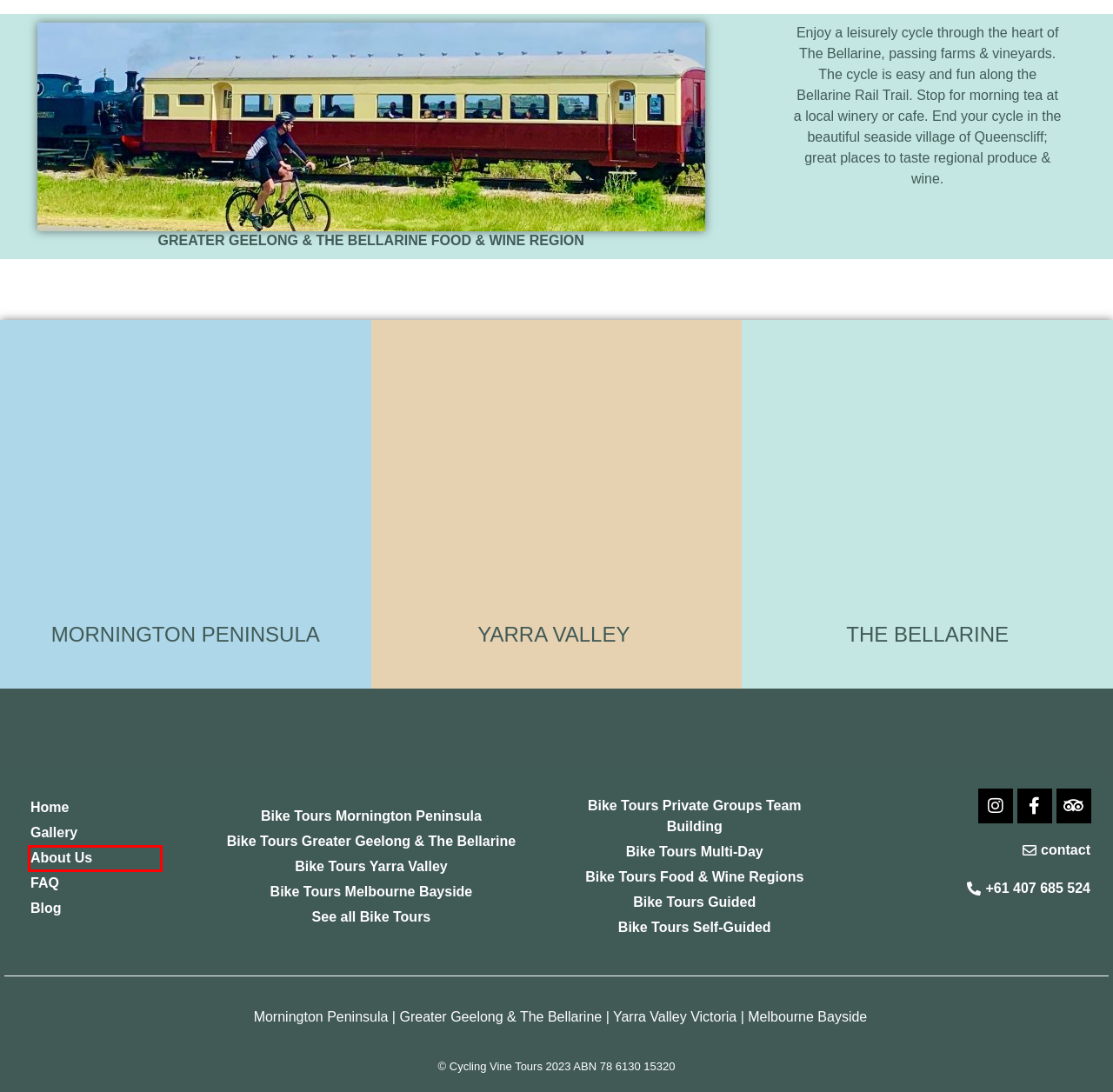Check out the screenshot of a webpage with a red rectangle bounding box. Select the best fitting webpage description that aligns with the new webpage after clicking the element inside the bounding box. Here are the candidates:
A. Private Group Bike Tours | Unique Activity | Events | Team Building
B. Guided Bike Tours | Near Melbourne| Single & Multi-Day | Fun Day
C. Cycling Vine Tours Blog | BIKE TOURS MELBOURNE VICTORIA |
D. Greater Geelong & The Bellarine Cycle Tours | Bike | Food | Wine
E. Melbourne Bayside Cycle Tour | Bike into Local Seaside Life
F. Cycling Vine Tours About Us | Leisurely Fun Cycle Tours
G. Multi-Day Cycle Tour | Fun Adventure | Unique Bike Experience
H. Self-Guided Bike Tours | Near Melbourne | Single & Multi-Day

F